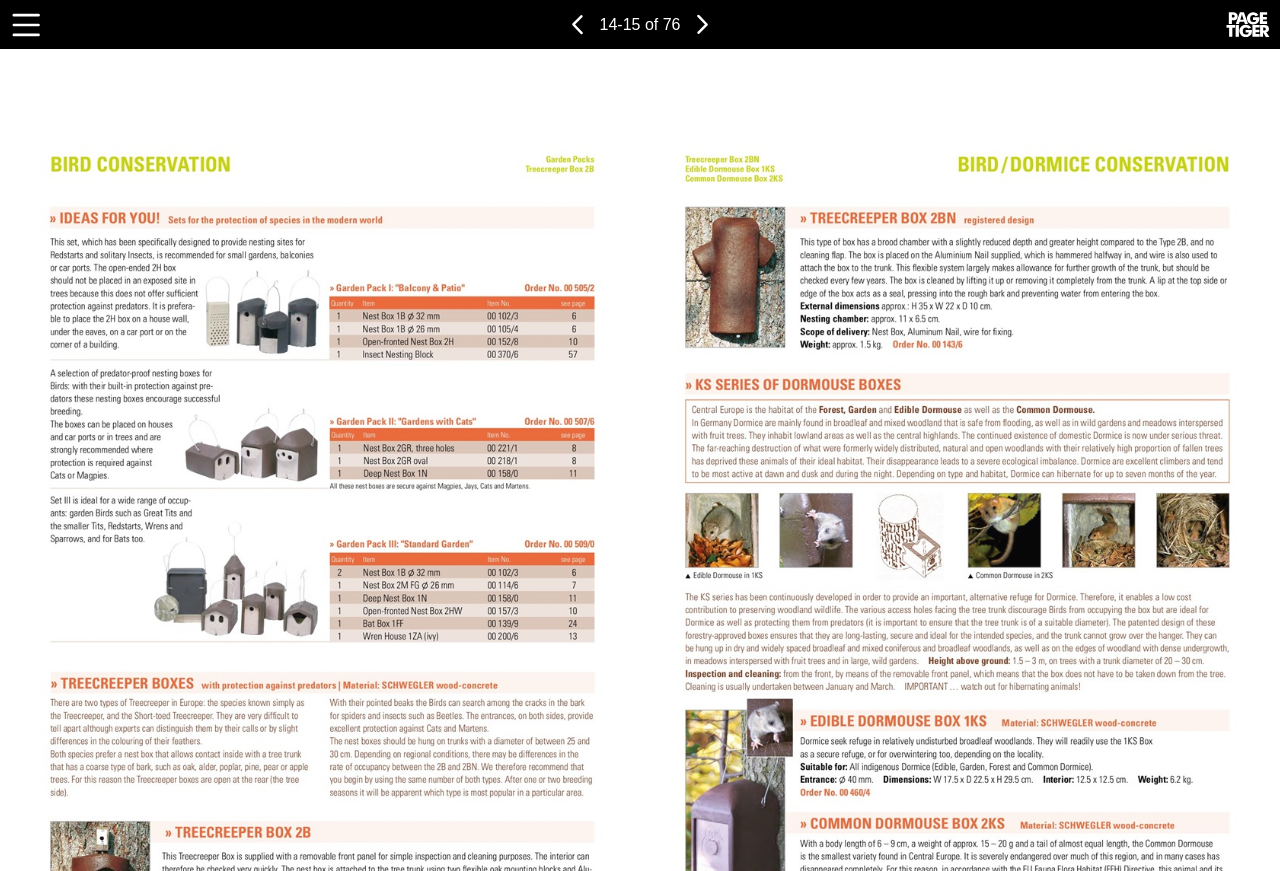Please answer the following question using a single word or phrase: 
What is the position of the 'Next Page' button?

Top right